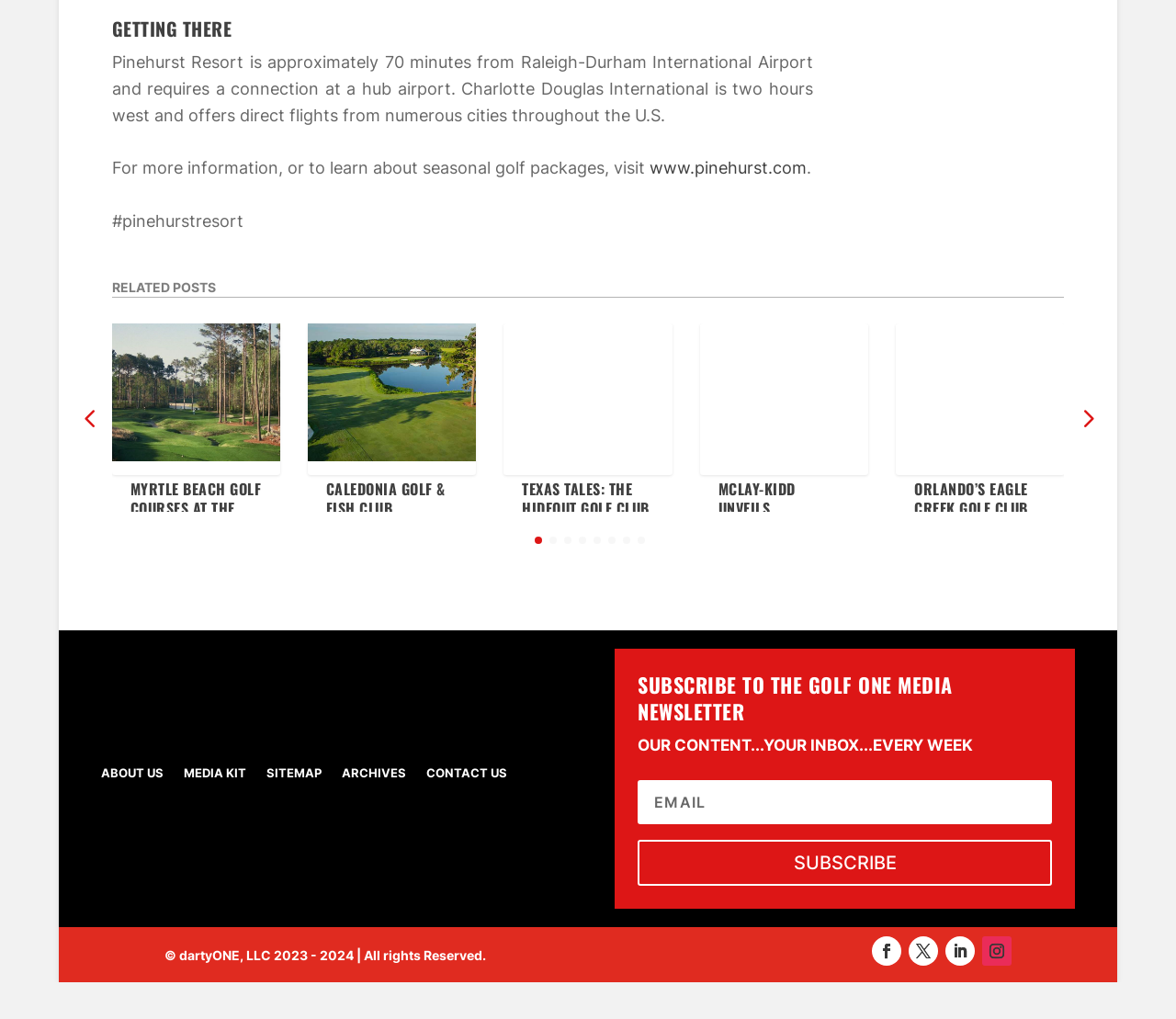Locate the bounding box of the UI element described by: "alt="caledonia golf fish club"" in the given webpage screenshot.

[0.262, 0.44, 0.405, 0.456]